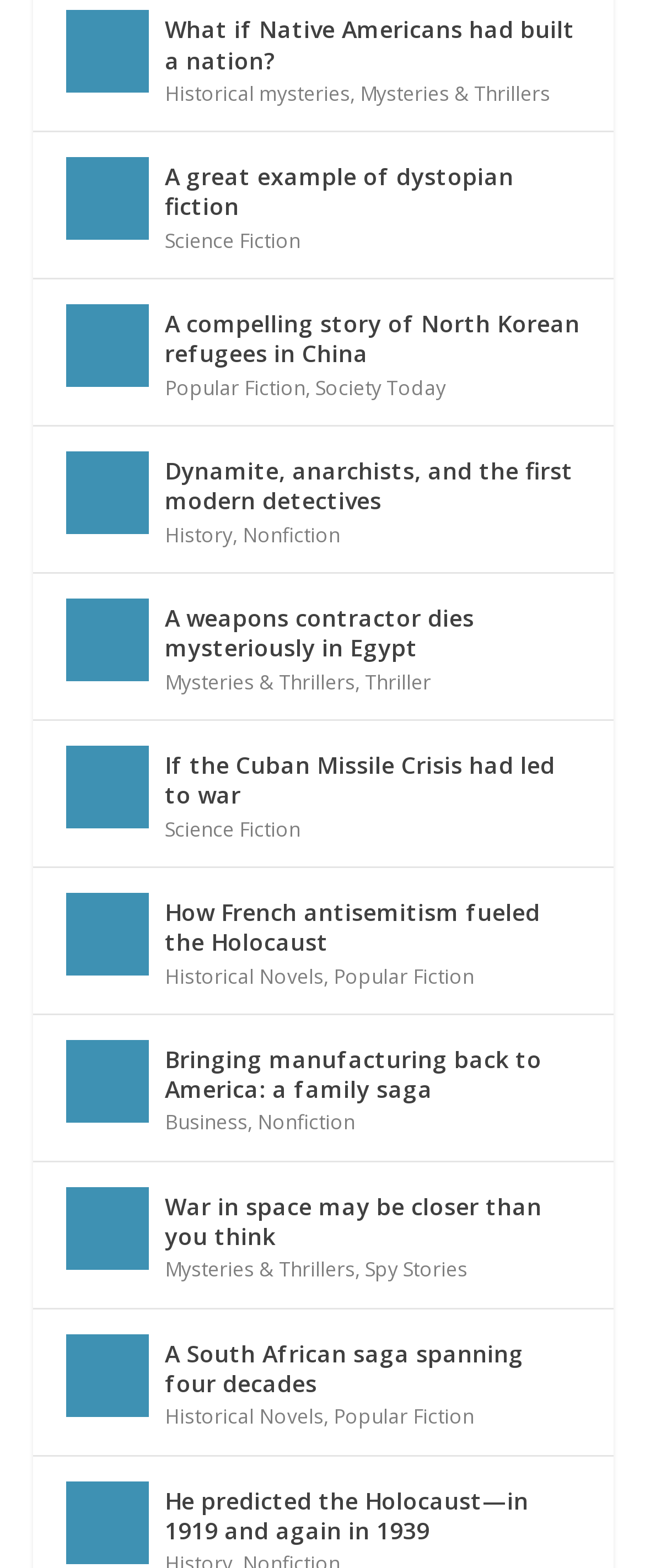Please determine the bounding box of the UI element that matches this description: Popular Fiction. The coordinates should be given as (top-left x, top-left y, bottom-right x, bottom-right y), with all values between 0 and 1.

[0.517, 0.613, 0.735, 0.631]